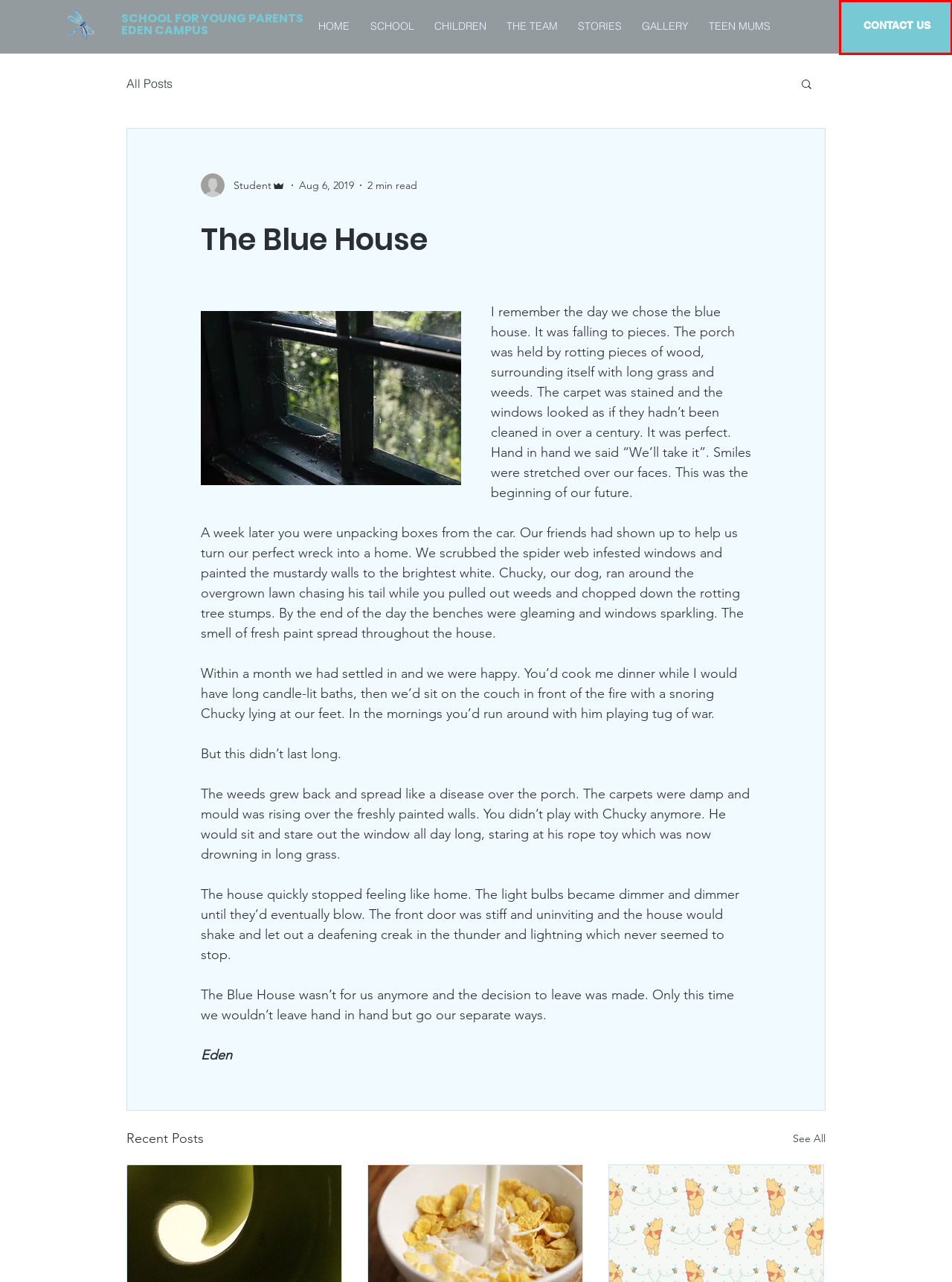Examine the screenshot of the webpage, noting the red bounding box around a UI element. Pick the webpage description that best matches the new page after the element in the red bounding box is clicked. Here are the candidates:
A. STORIES | Eden Campus TPU
B. THE TEAM | Eden Campus TPU
C. TEEN MUMS | Eden Campus TPU
D. CONTACT US | Eden Campus TPU
E. POSTS | Eden Campus TPU
F. SCHOOL | Eden Campus TPU
G. School for teen mums in Auckland
H. CHILDREN | School for teen mums in Auckland

D